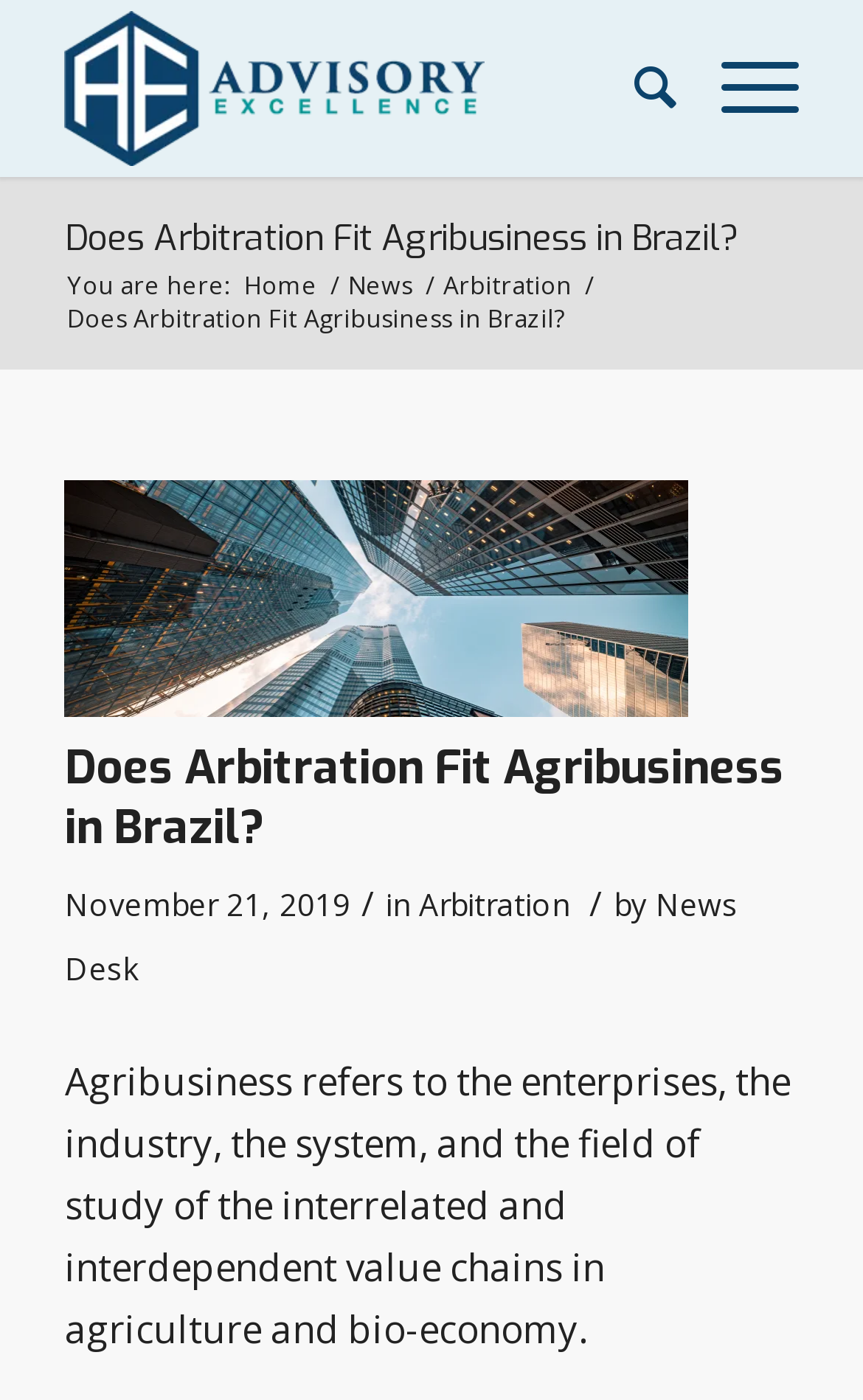Show the bounding box coordinates of the region that should be clicked to follow the instruction: "Visit the 'News' page."

[0.396, 0.191, 0.485, 0.215]